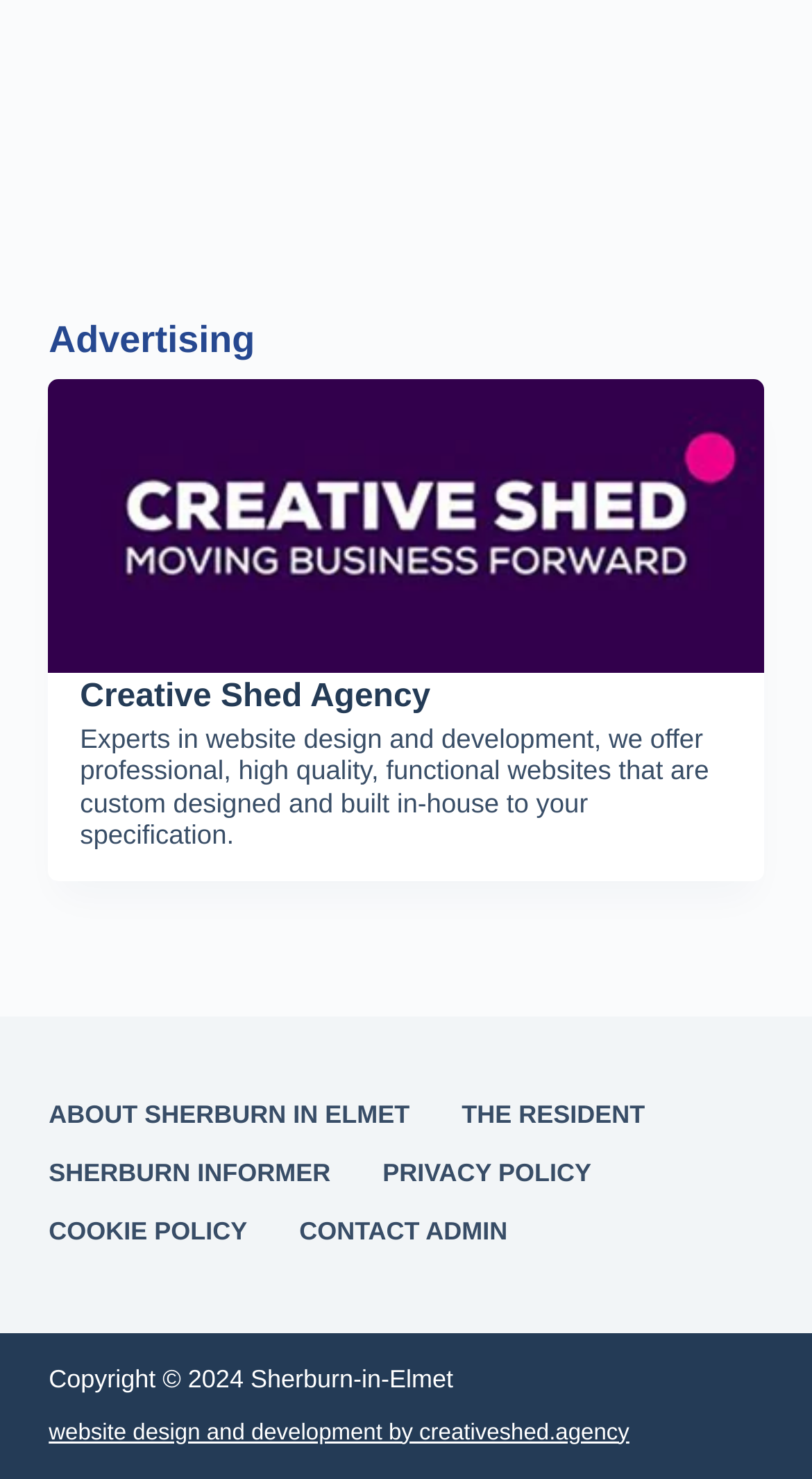Identify the bounding box coordinates of the clickable section necessary to follow the following instruction: "click the link to learn about Creative Shed Agency". The coordinates should be presented as four float numbers from 0 to 1, i.e., [left, top, right, bottom].

[0.06, 0.256, 0.94, 0.596]